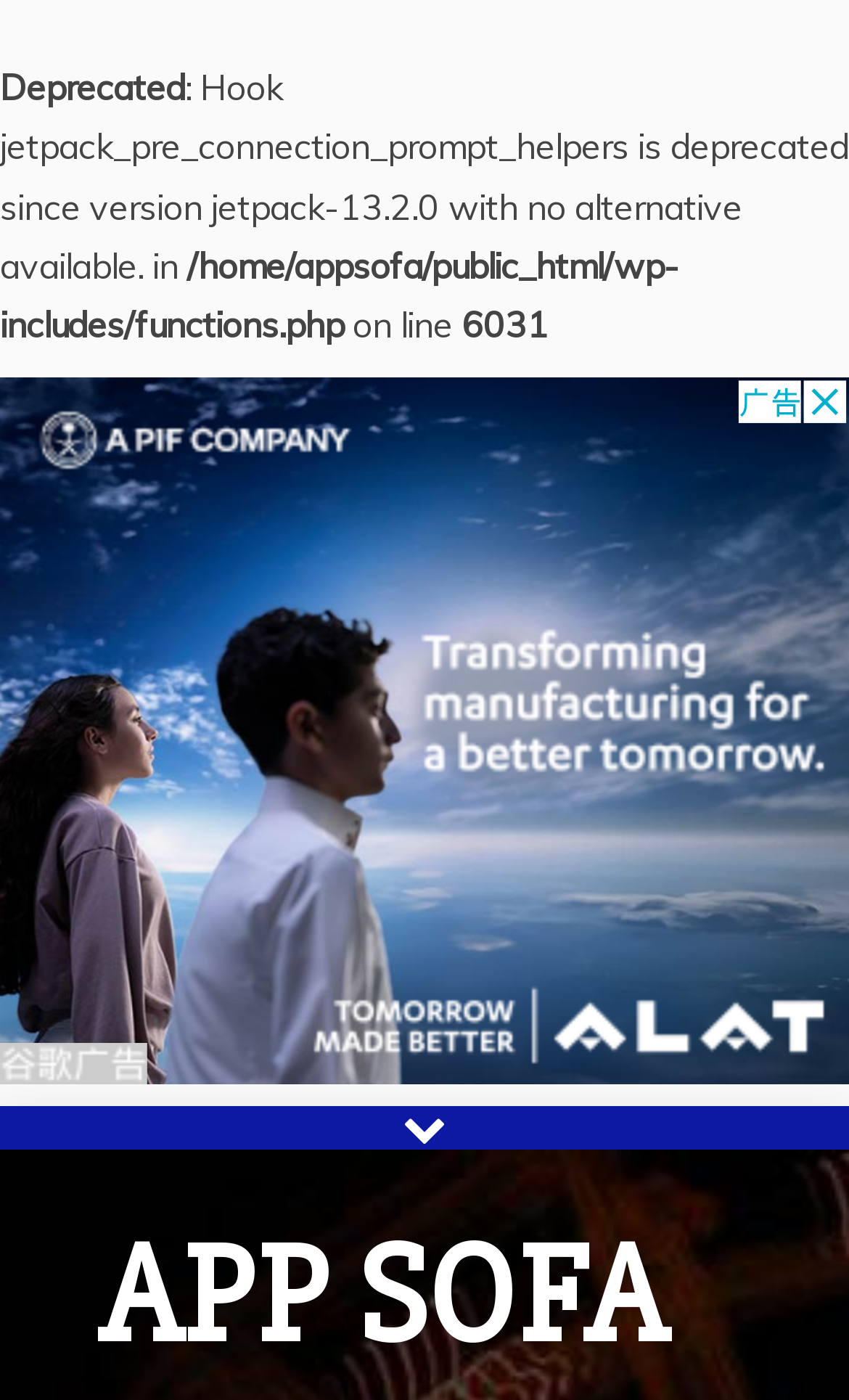Extract the main headline from the webpage and generate its text.

Best Alarm Clock Apps